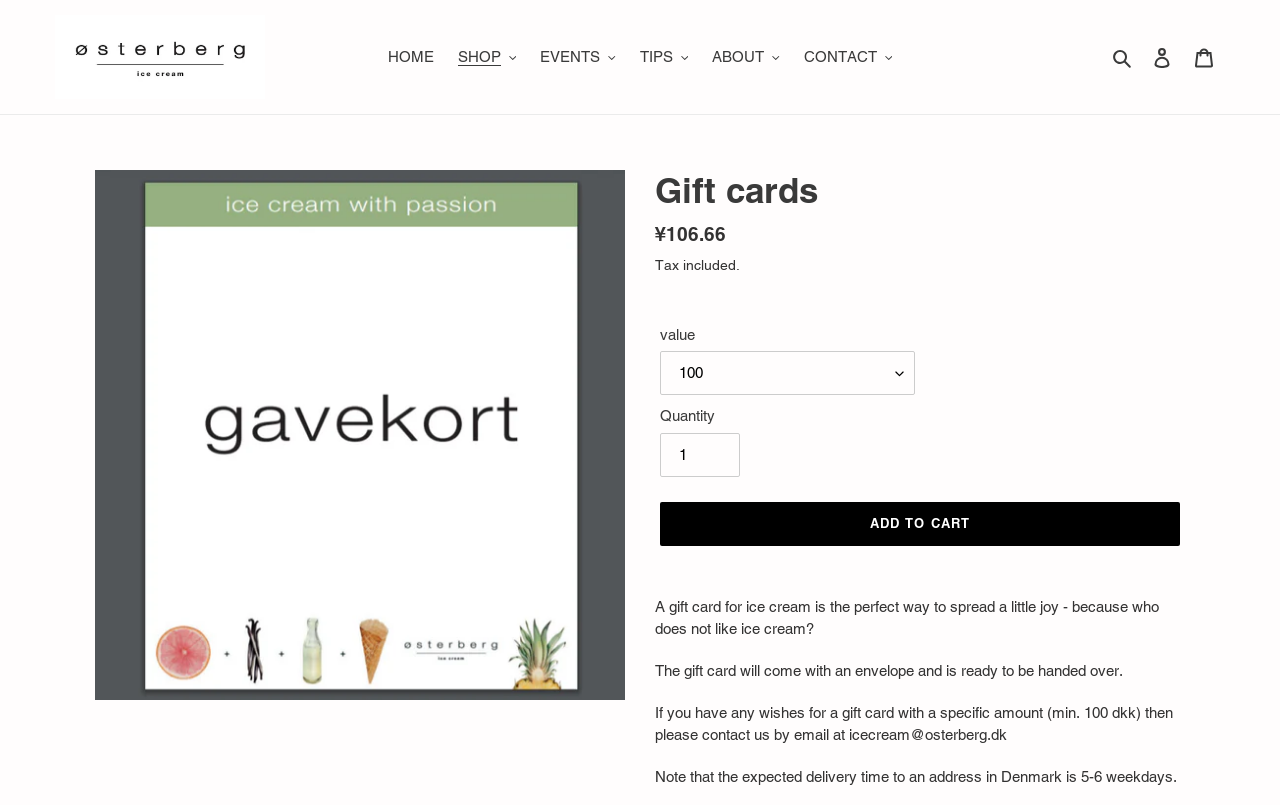What is the name of the website?
From the image, respond with a single word or phrase.

Østerberg Cph